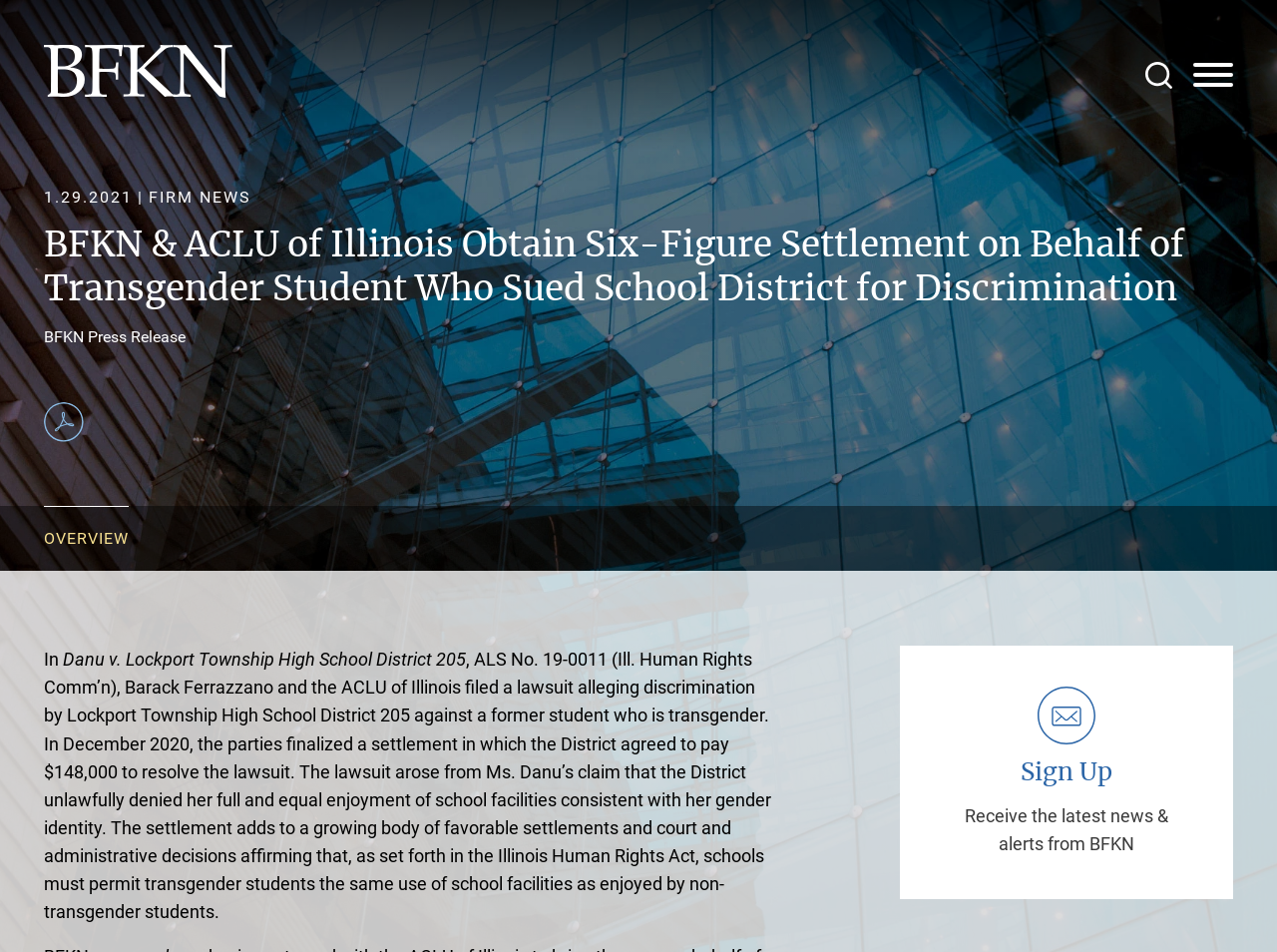Identify the bounding box for the described UI element: "Search".

[0.897, 0.065, 0.918, 0.093]